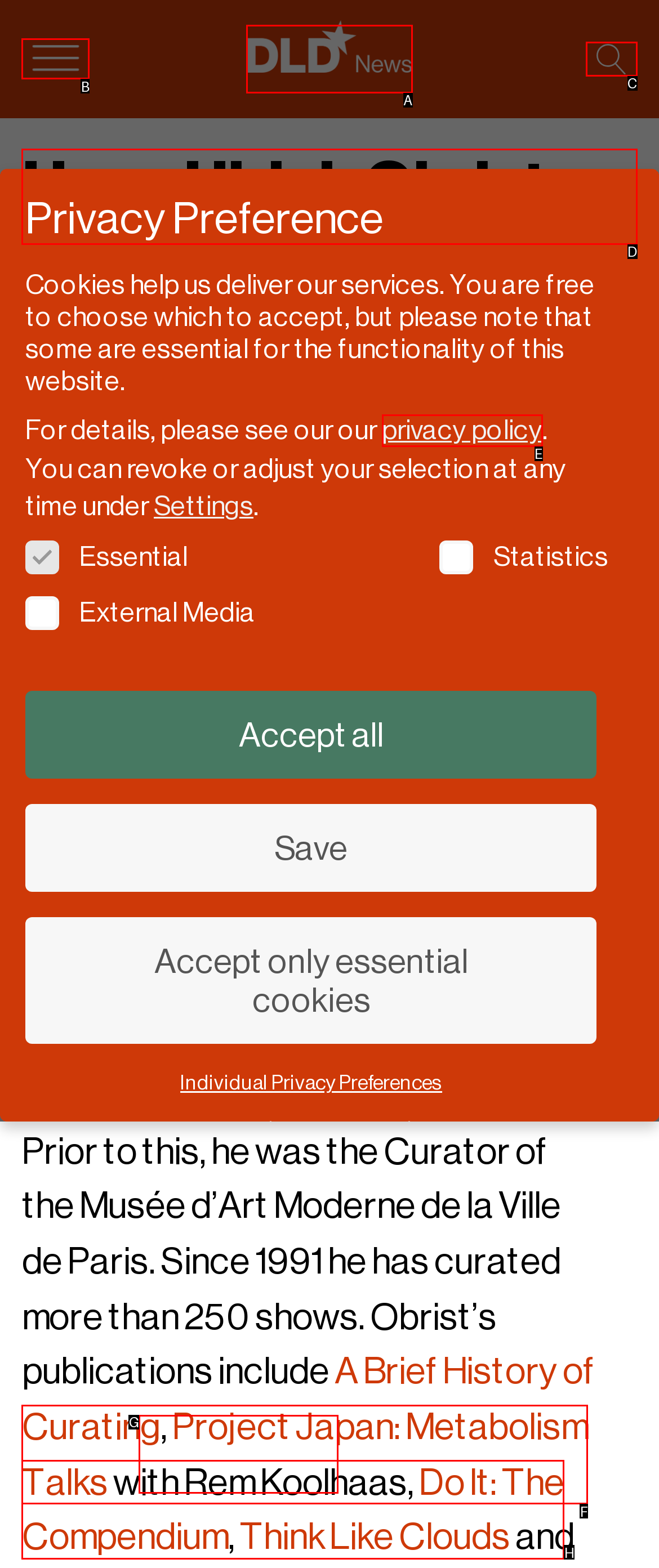Determine the letter of the element to click to accomplish this task: Read more about Hans Ulrich Obrist. Respond with the letter.

D